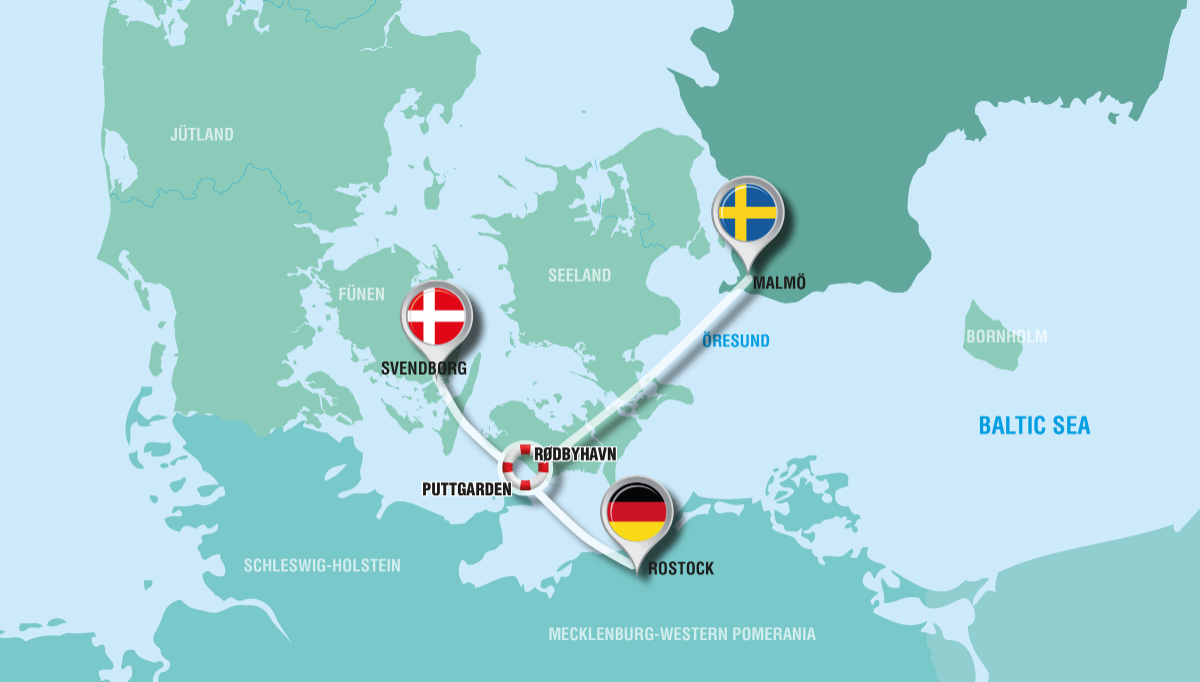What is the purpose of the stylized rescue ring around Røbyhavn?
Using the image as a reference, answer the question in detail.

The stylized rescue ring around Røbyhavn suggests that it serves as a central ferry point, emphasizing its importance in regional transport and tourism.